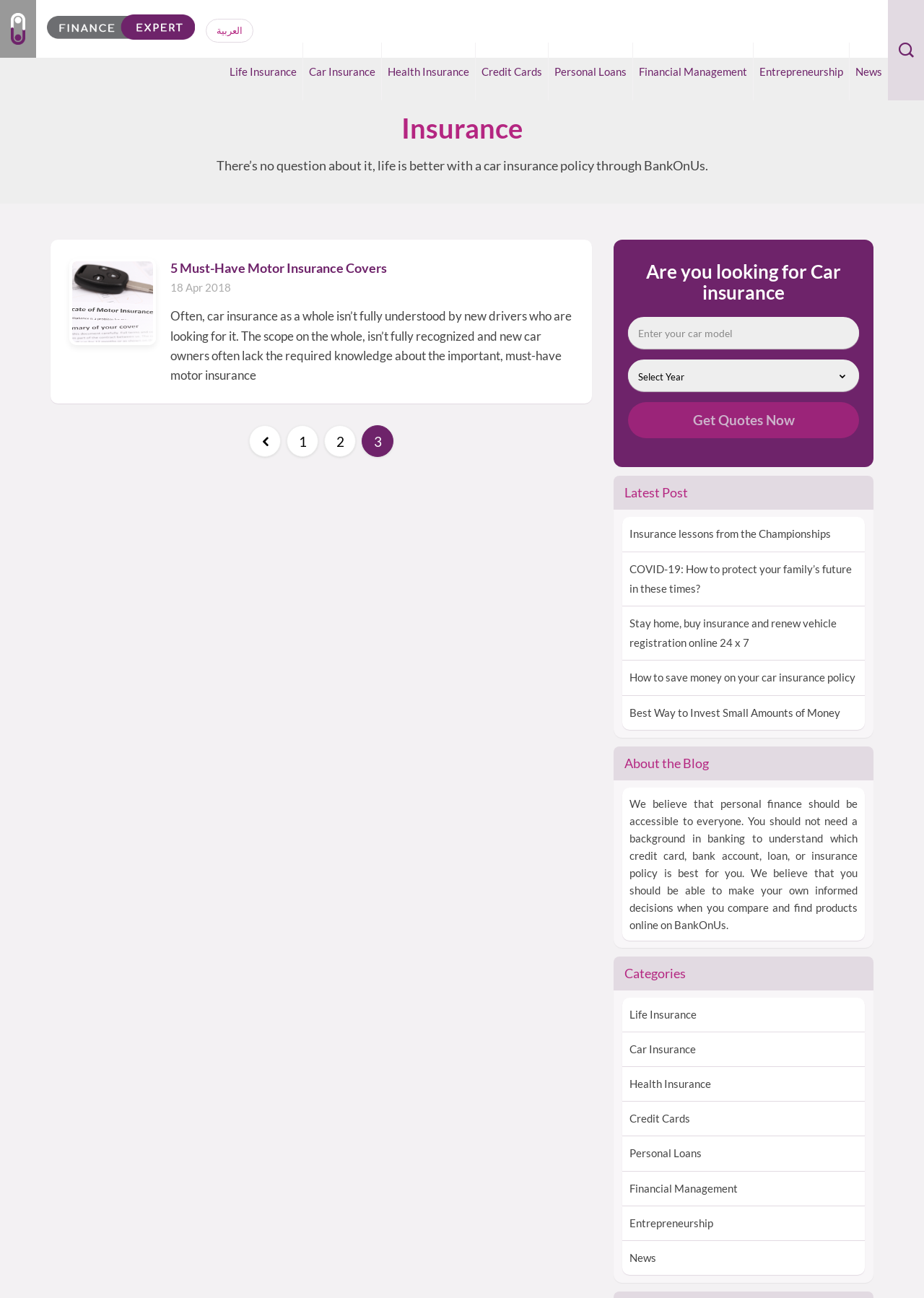Based on the visual content of the image, answer the question thoroughly: What type of insurance is being promoted?

The webpage is promoting car insurance through BankOnUs, as evident from the heading 'There’s no question about it, life is better with a car insurance policy through BankOnUs.' and the presence of a 'Get Quotes Now' button.